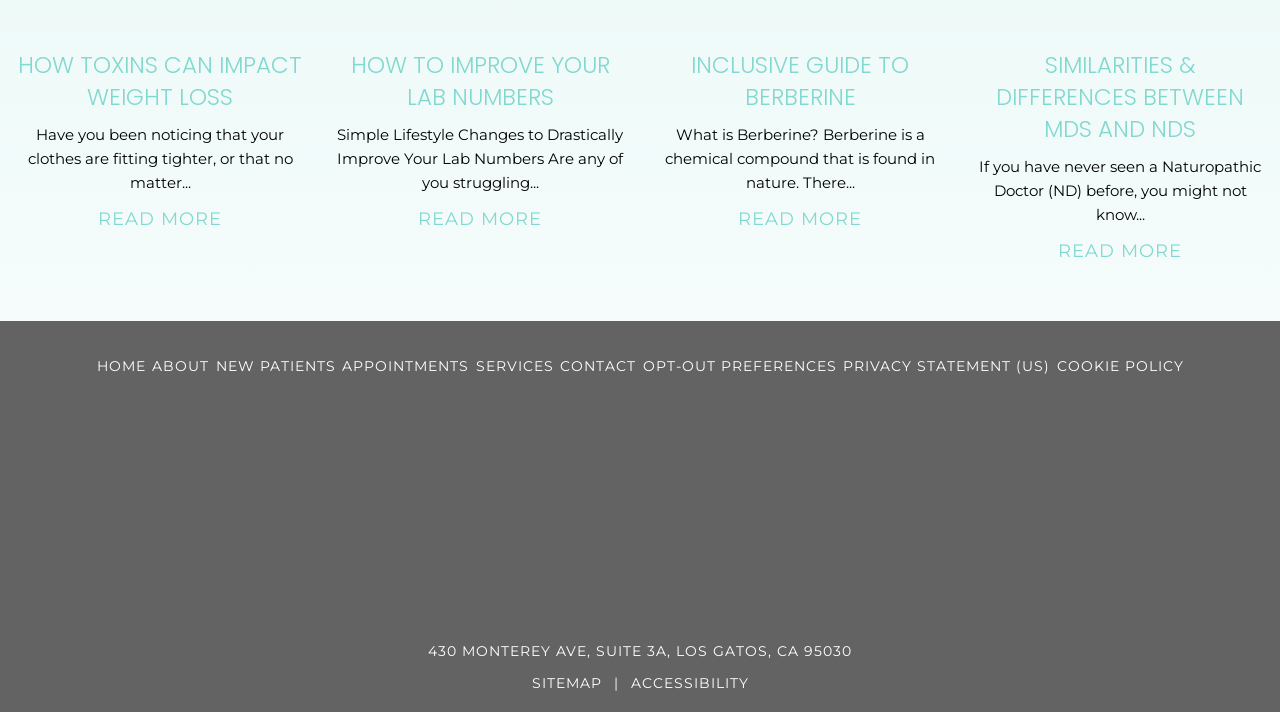Please specify the bounding box coordinates of the clickable region necessary for completing the following instruction: "Learn about improving lab numbers". The coordinates must consist of four float numbers between 0 and 1, i.e., [left, top, right, bottom].

[0.327, 0.292, 0.423, 0.323]